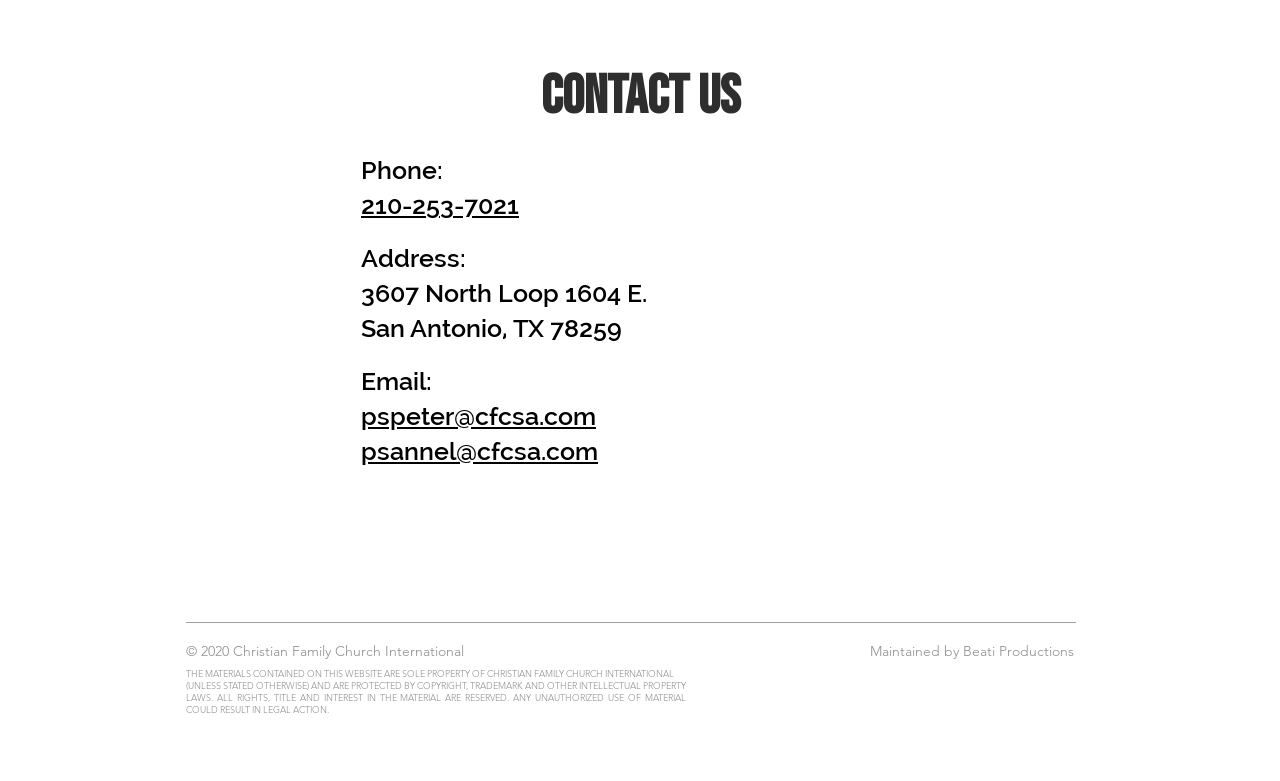What is the copyright notice for the website?
Can you offer a detailed and complete answer to this question?

The copyright notice can be found at the bottom of the page, where it is stated 'ALL RIGHTS, TITLE AND INTEREST IN THE MATERIAL ARE RESERVED'.